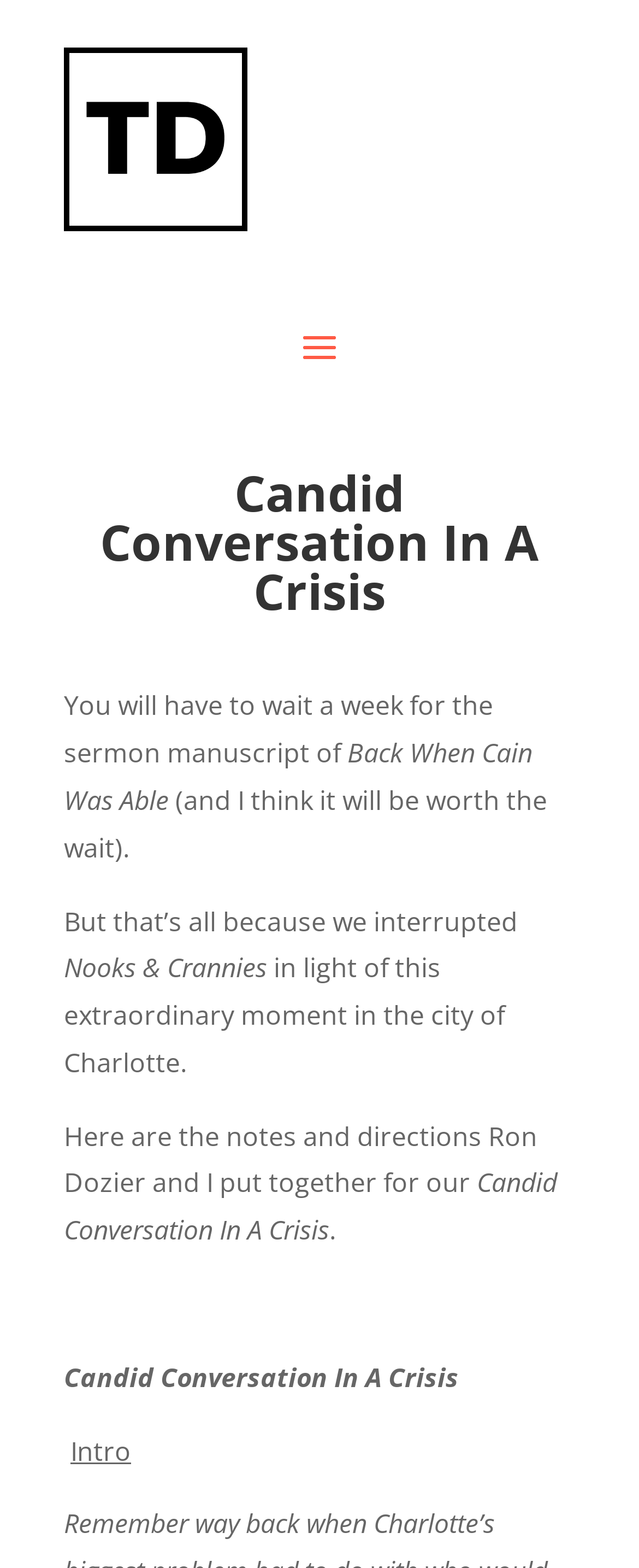Generate a thorough caption that explains the contents of the webpage.

The webpage appears to be a blog post or article titled "Candid Conversation In A Crisis | Talbot Davis". At the top of the page, there is an image that takes up about a third of the width and is positioned near the top left corner. Below the image, the title "Candid Conversation In A Crisis" is prominently displayed in a heading.

The main content of the page consists of several paragraphs of text. The first paragraph starts with the sentence "You will have to wait a week for the sermon manuscript of" and continues with a few more sentences. The text is positioned below the title and spans about two-thirds of the page width.

The following paragraphs discuss "Back When Cain Was Able" and "Nooks & Crannies", with the text flowing from top to bottom and left to right. The paragraphs are separated by a small gap, and the text is generally centered on the page.

Towards the bottom of the page, there is a section with the title "Candid Conversation In A Crisis" again, followed by a brief paragraph of text. Finally, there is a small section labeled "Intro" at the very bottom of the page, positioned near the bottom left corner.

Overall, the page has a simple and clean layout, with a focus on the text content and a few headings to break up the sections.